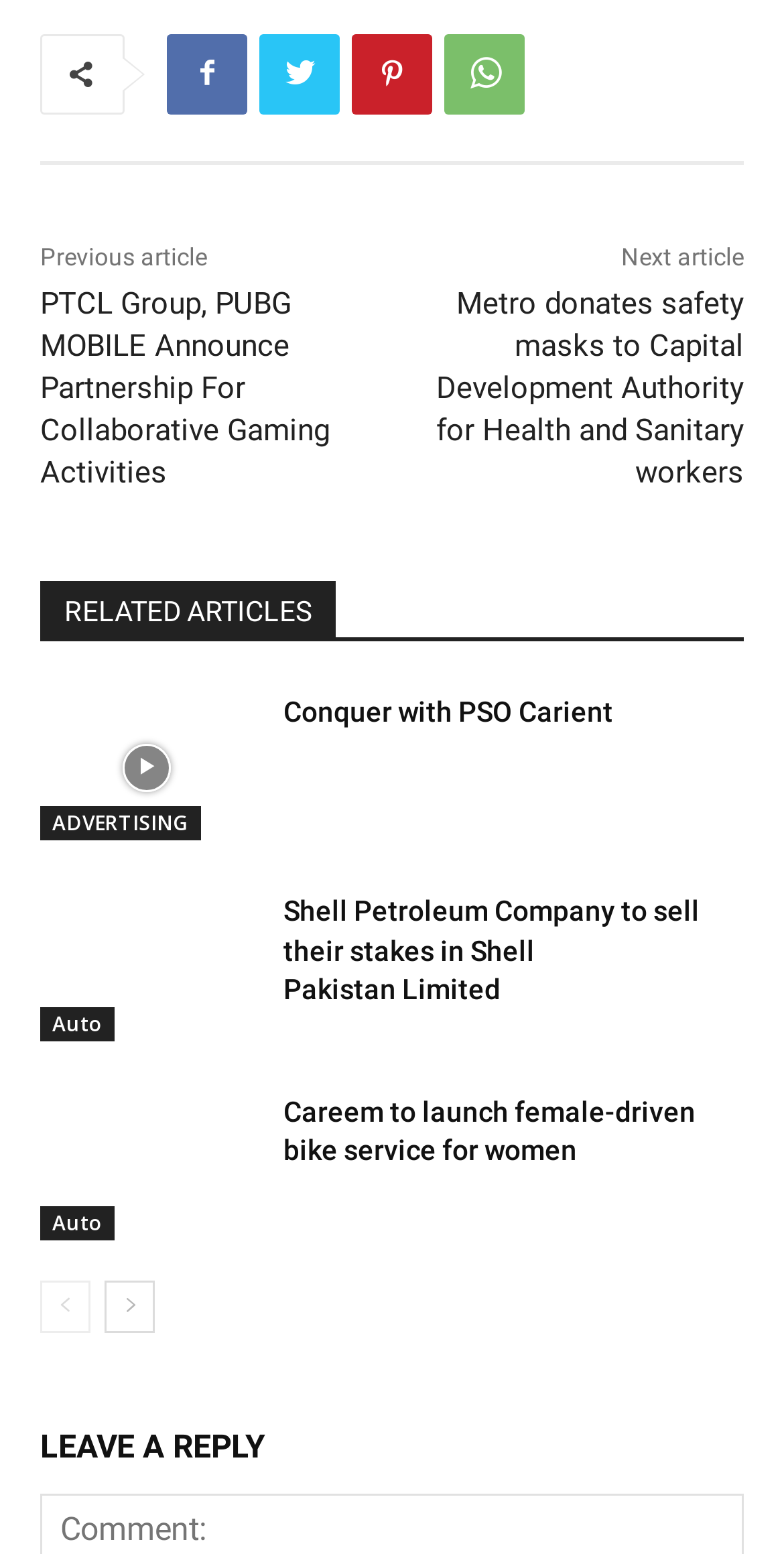Predict the bounding box for the UI component with the following description: "Conquer with PSO Carient".

[0.362, 0.447, 0.782, 0.468]